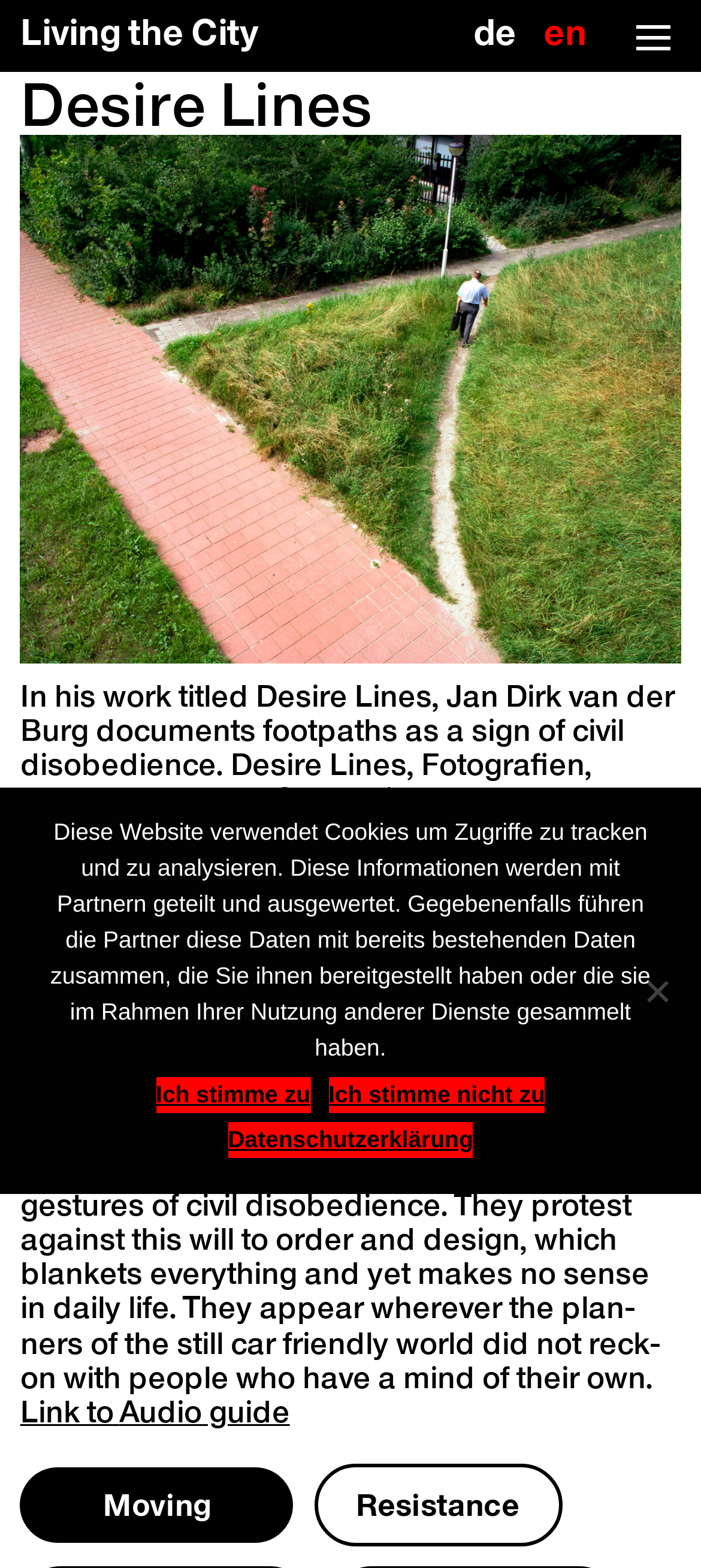Please identify the webpage's heading and generate its text content.

Living the City